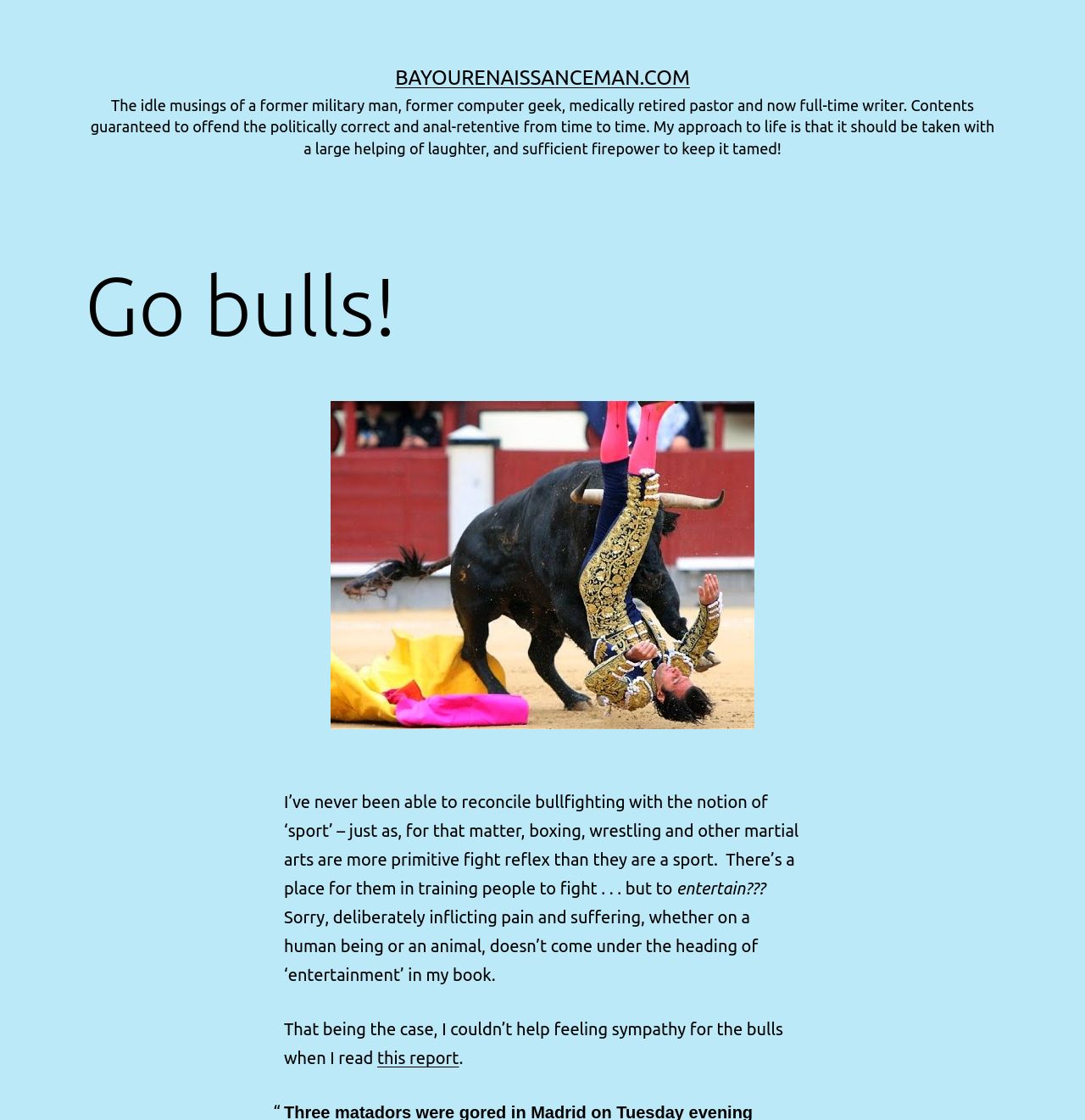What is the tone of the author's writing?
Can you provide an in-depth and detailed response to the question?

The tone of the author's writing can be inferred from the static text 'Contents guaranteed to offend the politically correct and anal-retentive from time to time. My approach to life is that it should be taken with a large helping of laughter...' which indicates that the author's tone is humorous.